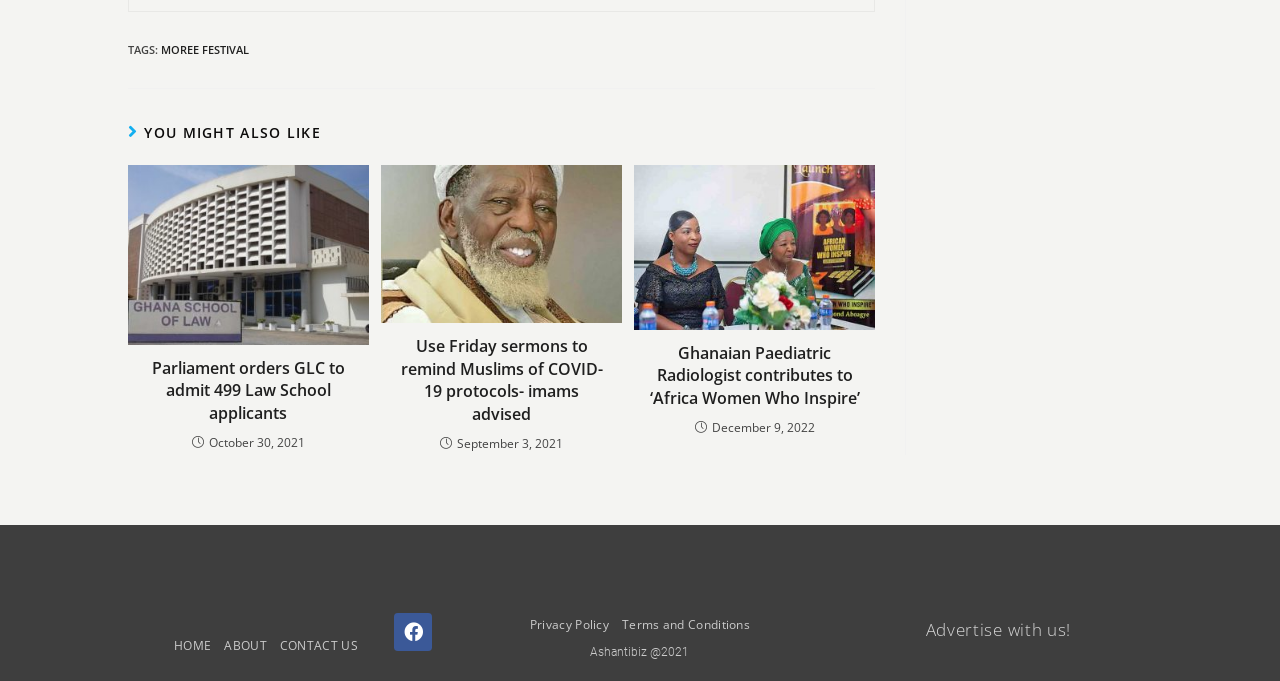Using the provided element description "HOME", determine the bounding box coordinates of the UI element.

[0.131, 0.918, 0.17, 0.979]